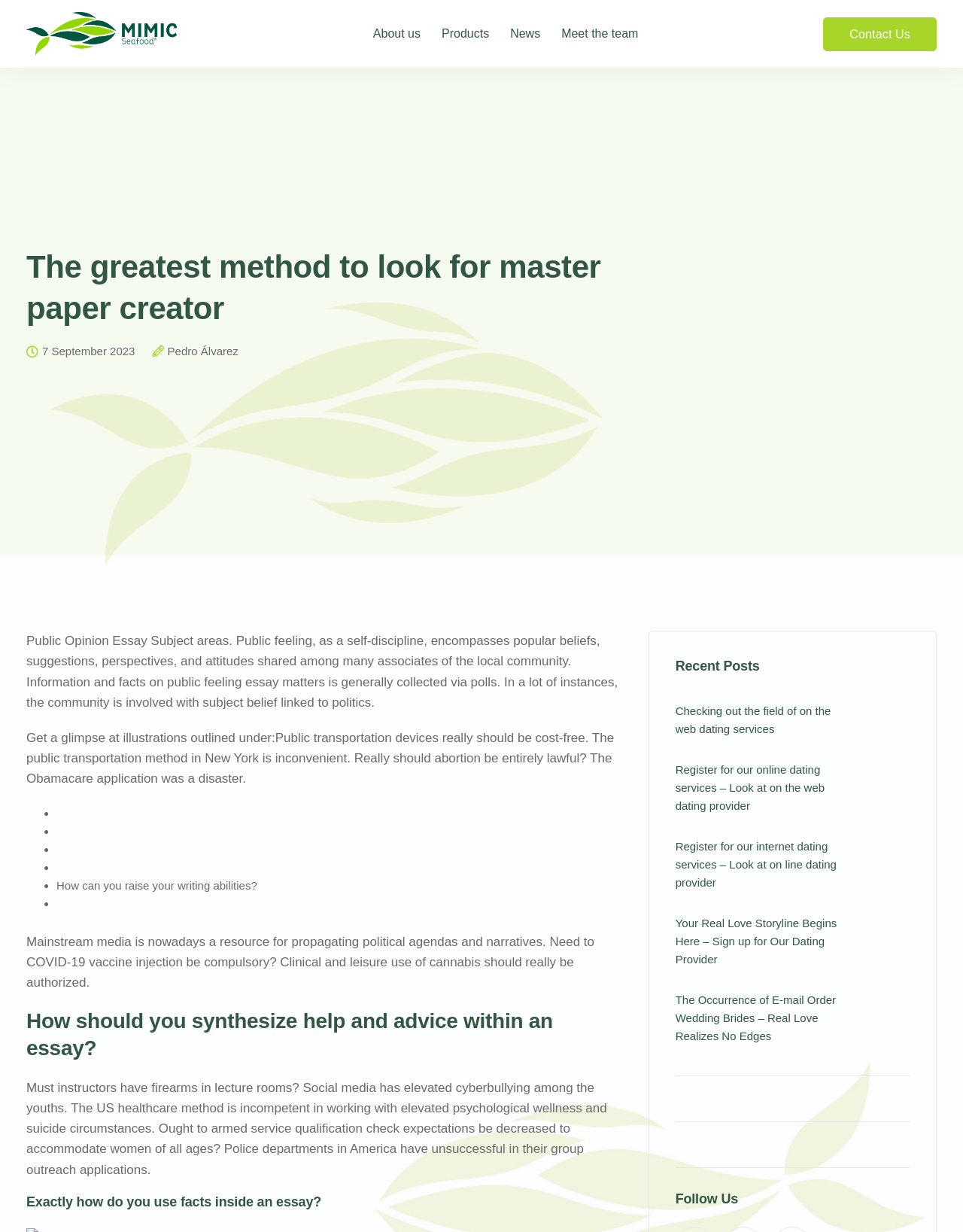How many list markers are there in the webpage?
Using the image as a reference, give a one-word or short phrase answer.

5